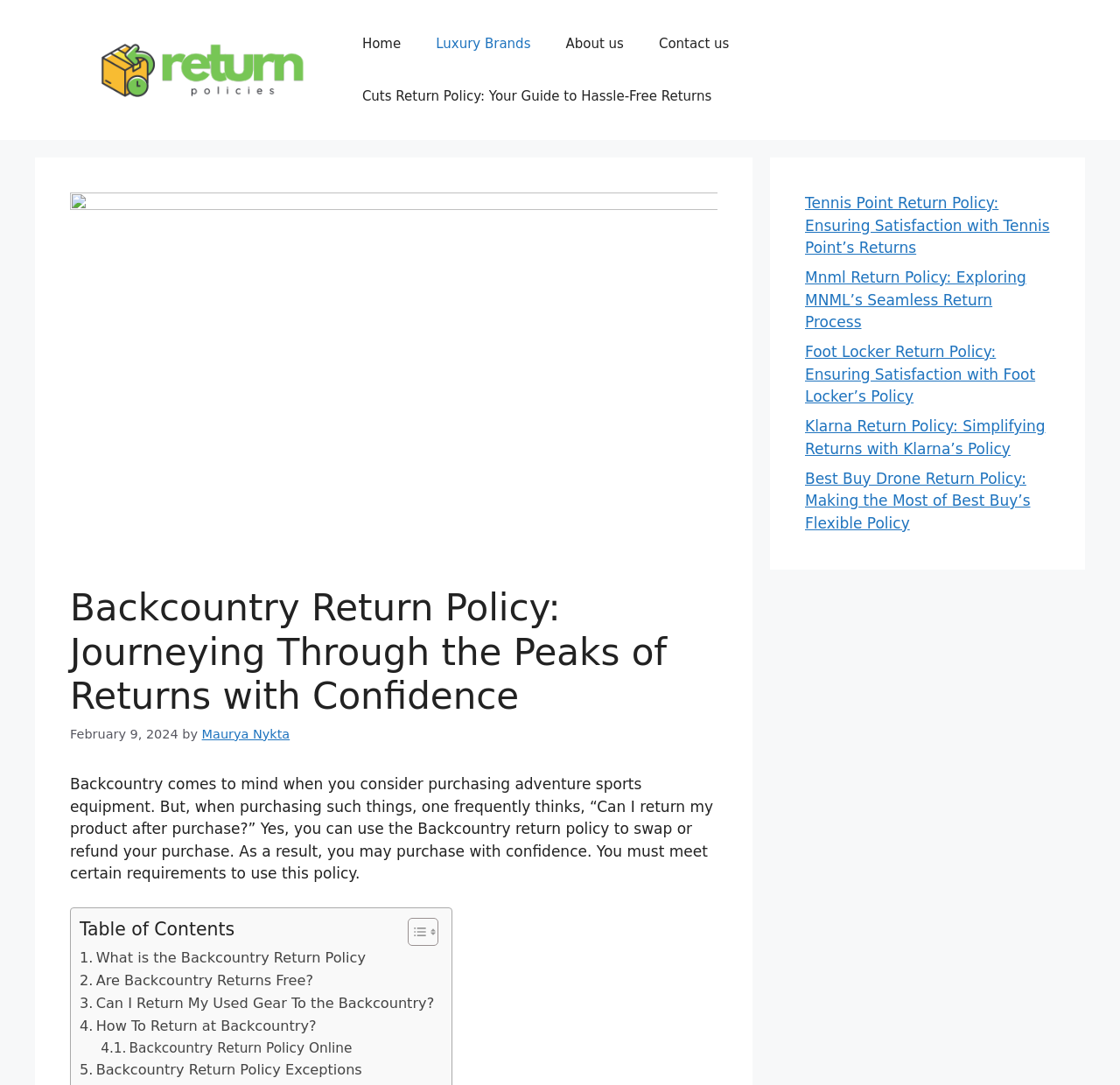From the screenshot, find the bounding box of the UI element matching this description: "Backcountry Return Policy Exceptions". Supply the bounding box coordinates in the form [left, top, right, bottom], each a float between 0 and 1.

[0.071, 0.976, 0.323, 0.997]